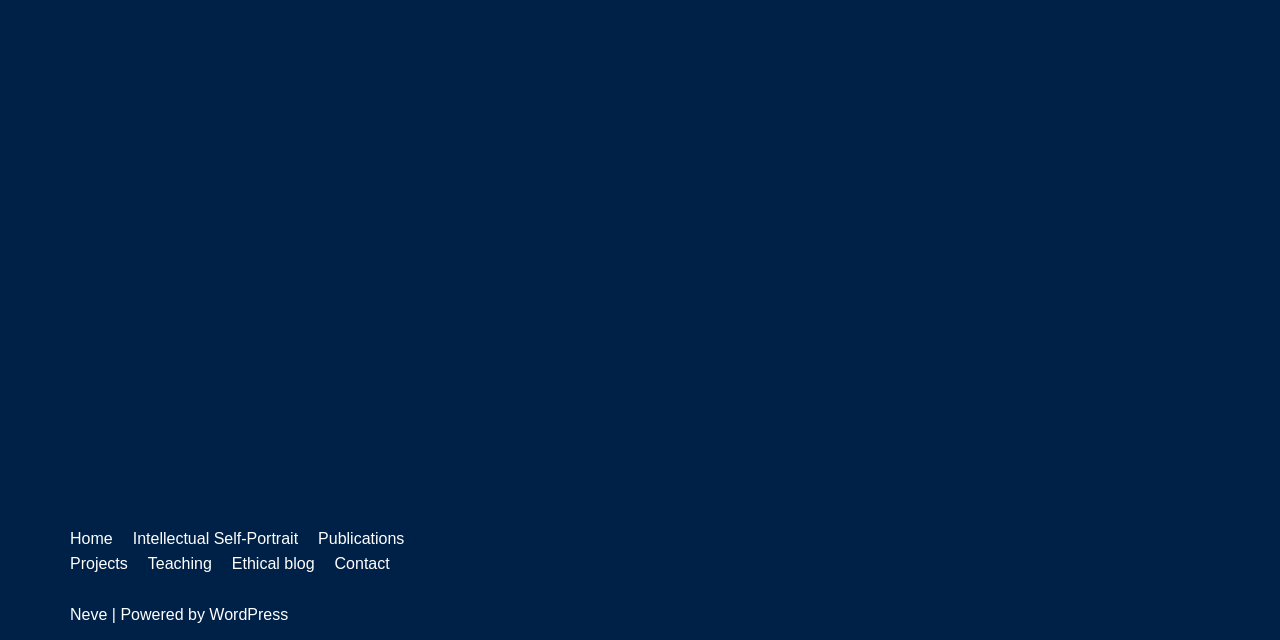Given the description of a UI element: "Ethical blog", identify the bounding box coordinates of the matching element in the webpage screenshot.

[0.181, 0.861, 0.246, 0.901]